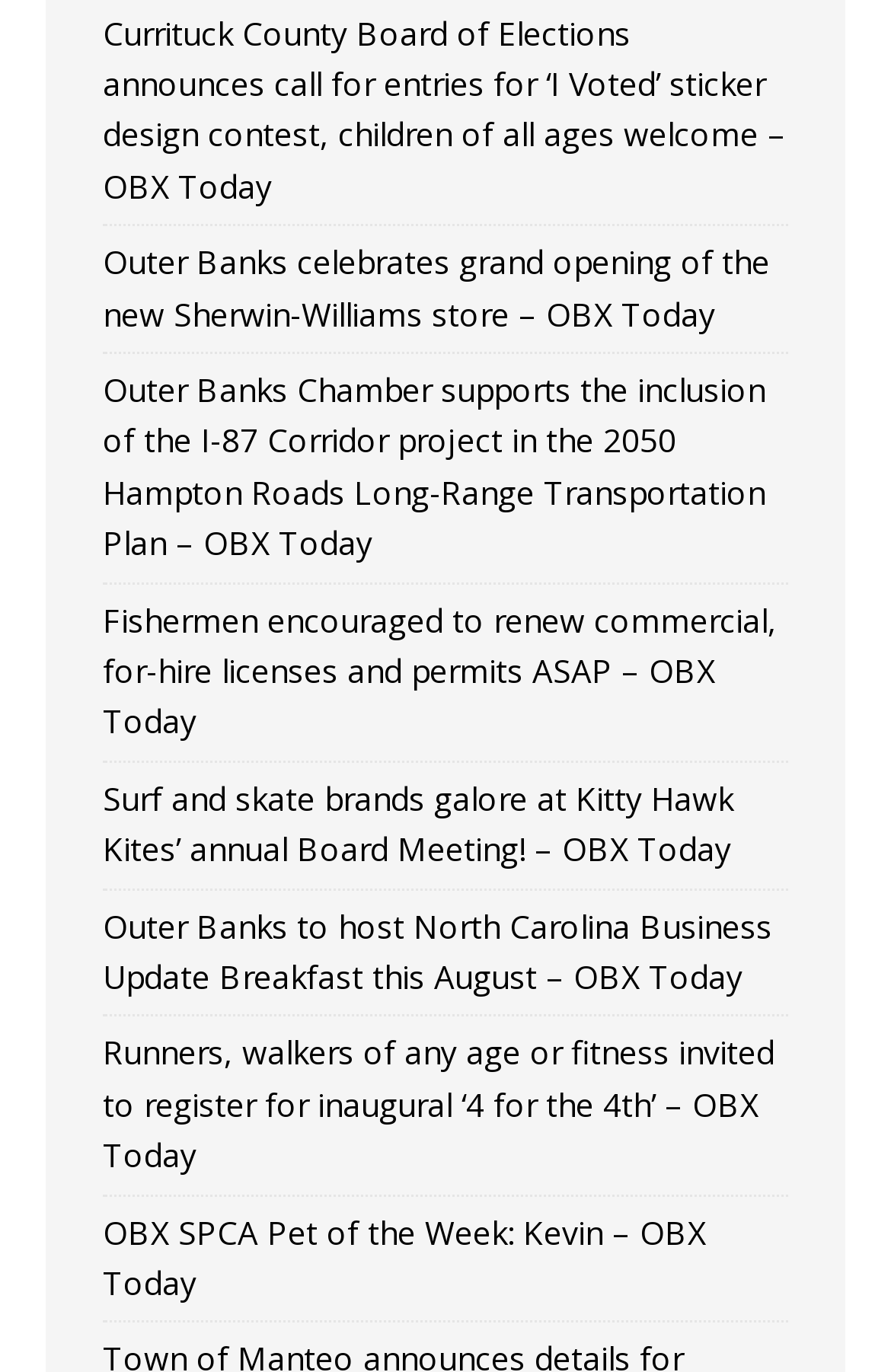Locate the bounding box coordinates of the segment that needs to be clicked to meet this instruction: "View the OBX SPCA Pet of the Week".

[0.115, 0.882, 0.792, 0.95]